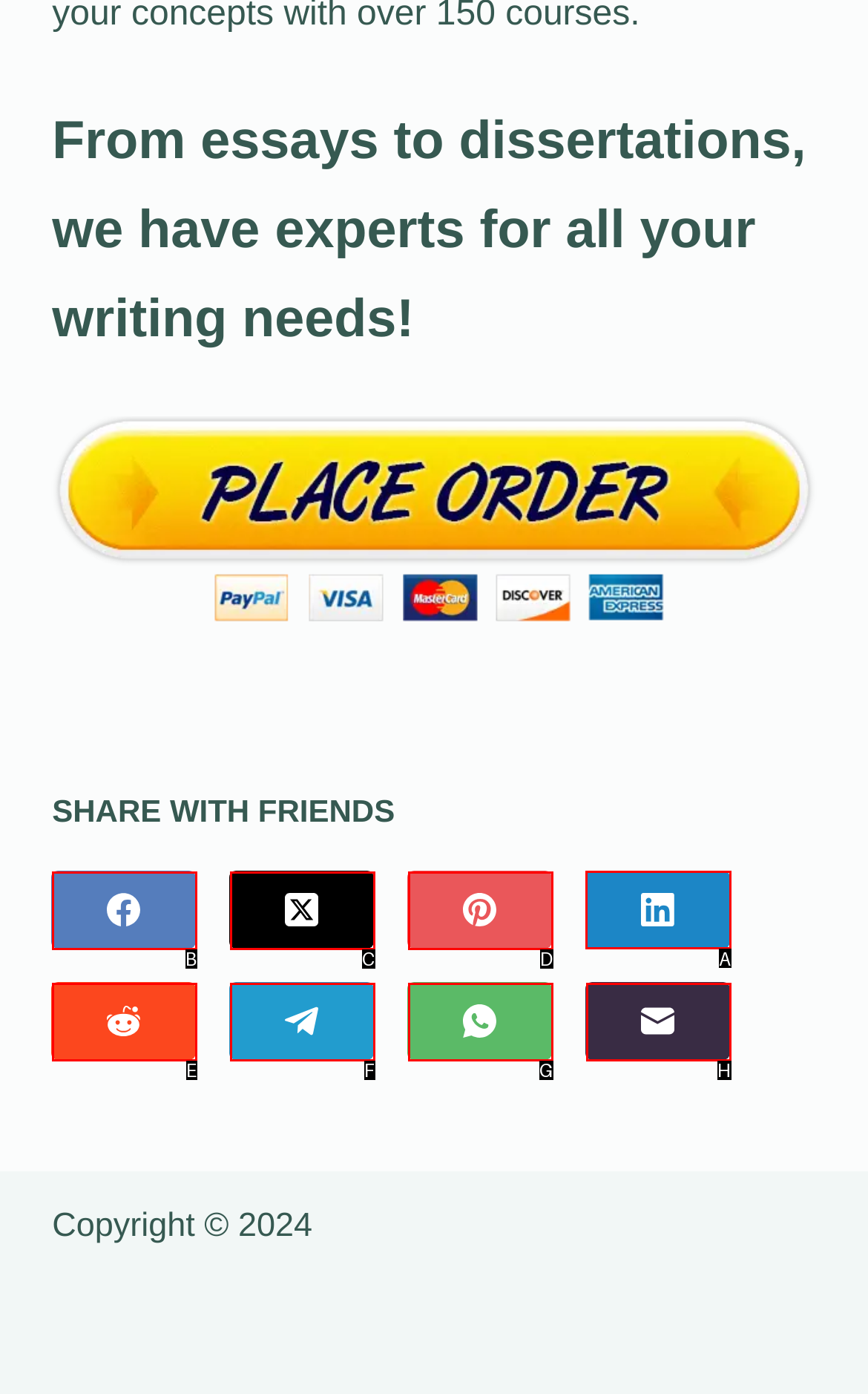Determine which option should be clicked to carry out this task: Click the 'LinkedIn' link
State the letter of the correct choice from the provided options.

A